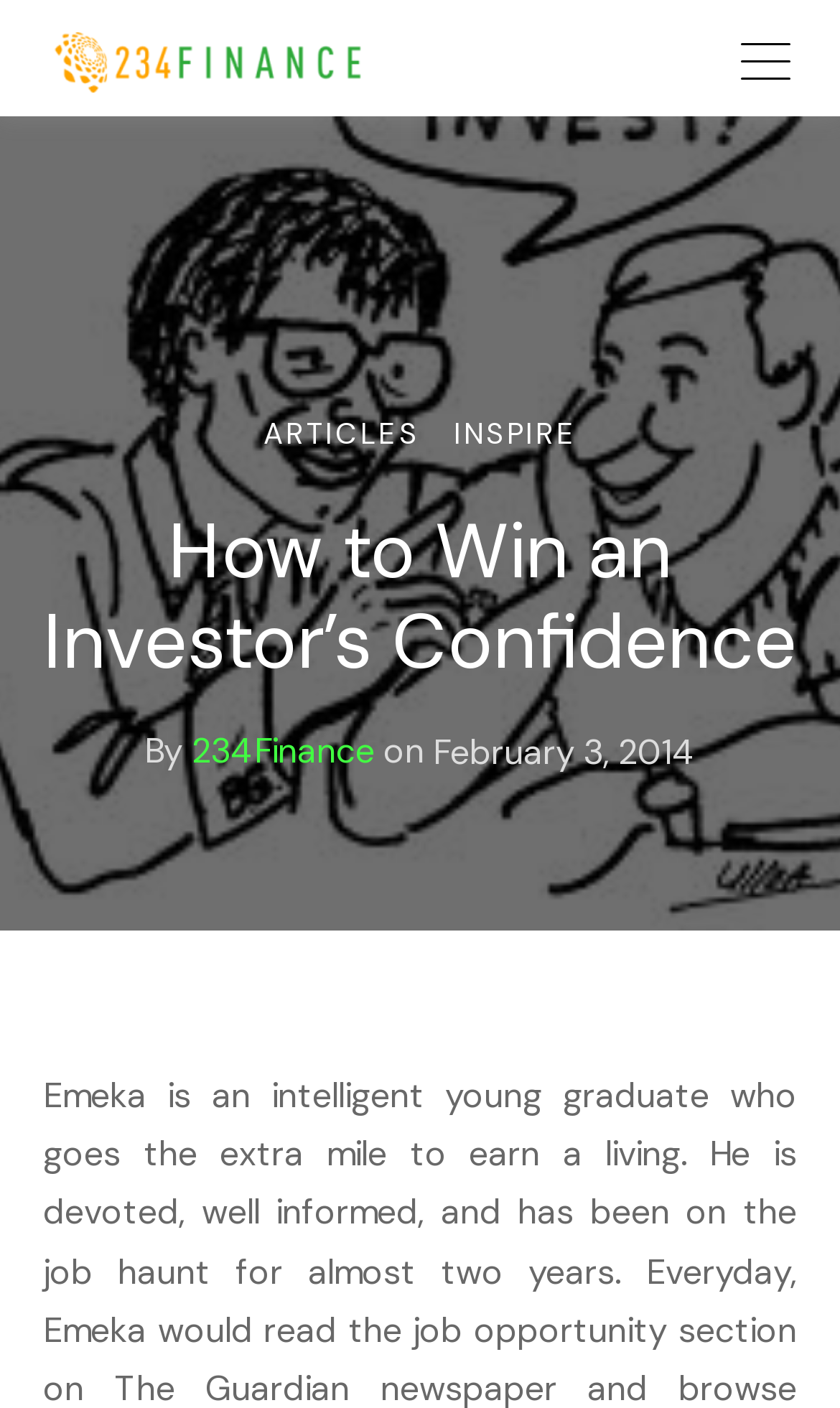Identify the bounding box coordinates for the region to click in order to carry out this instruction: "Go to 'INSPIRE' page". Provide the coordinates using four float numbers between 0 and 1, formatted as [left, top, right, bottom].

[0.54, 0.291, 0.687, 0.326]